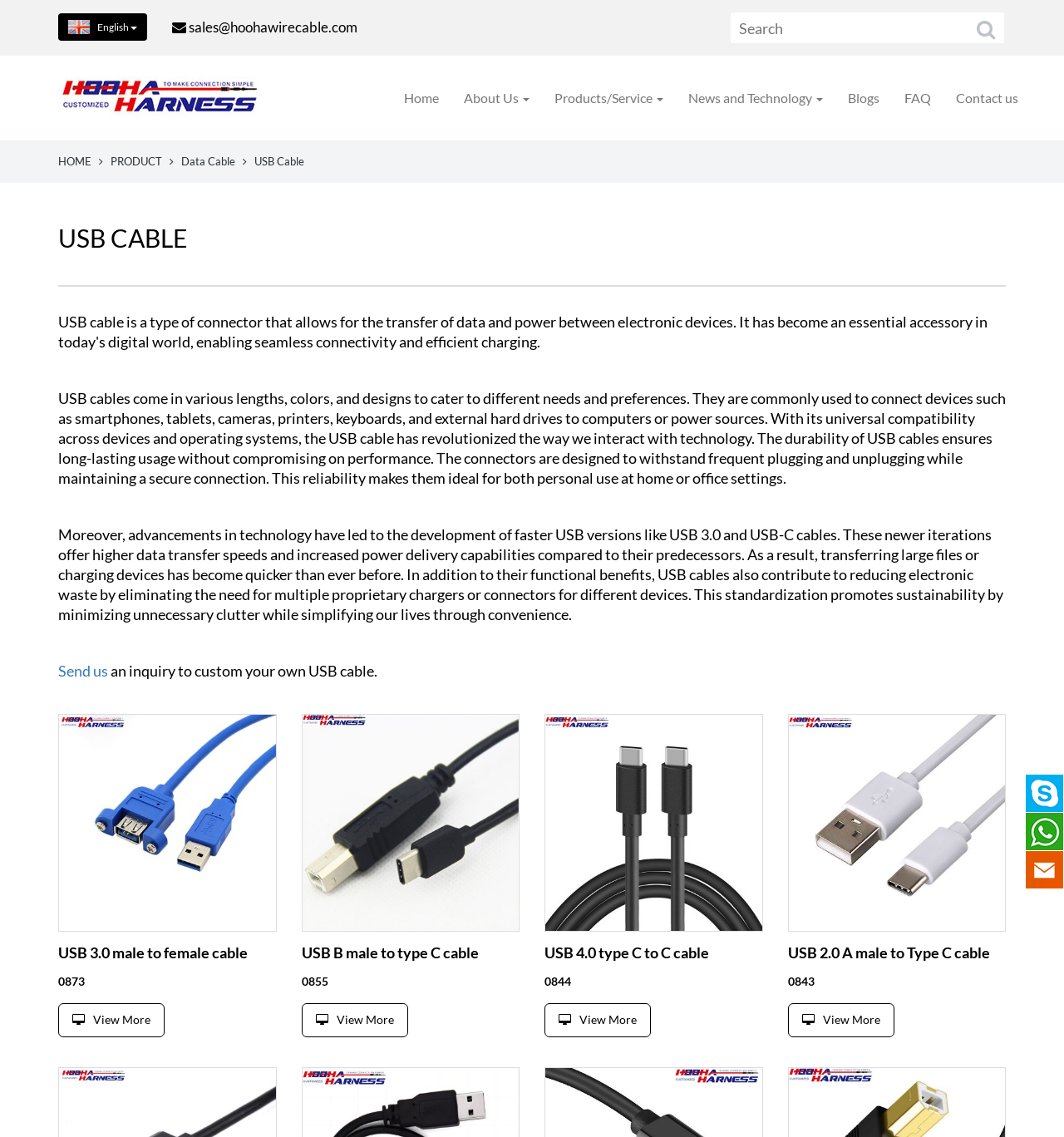Please find the bounding box coordinates of the element's region to be clicked to carry out this instruction: "Search for a product".

[0.512, 0.01, 0.945, 0.039]